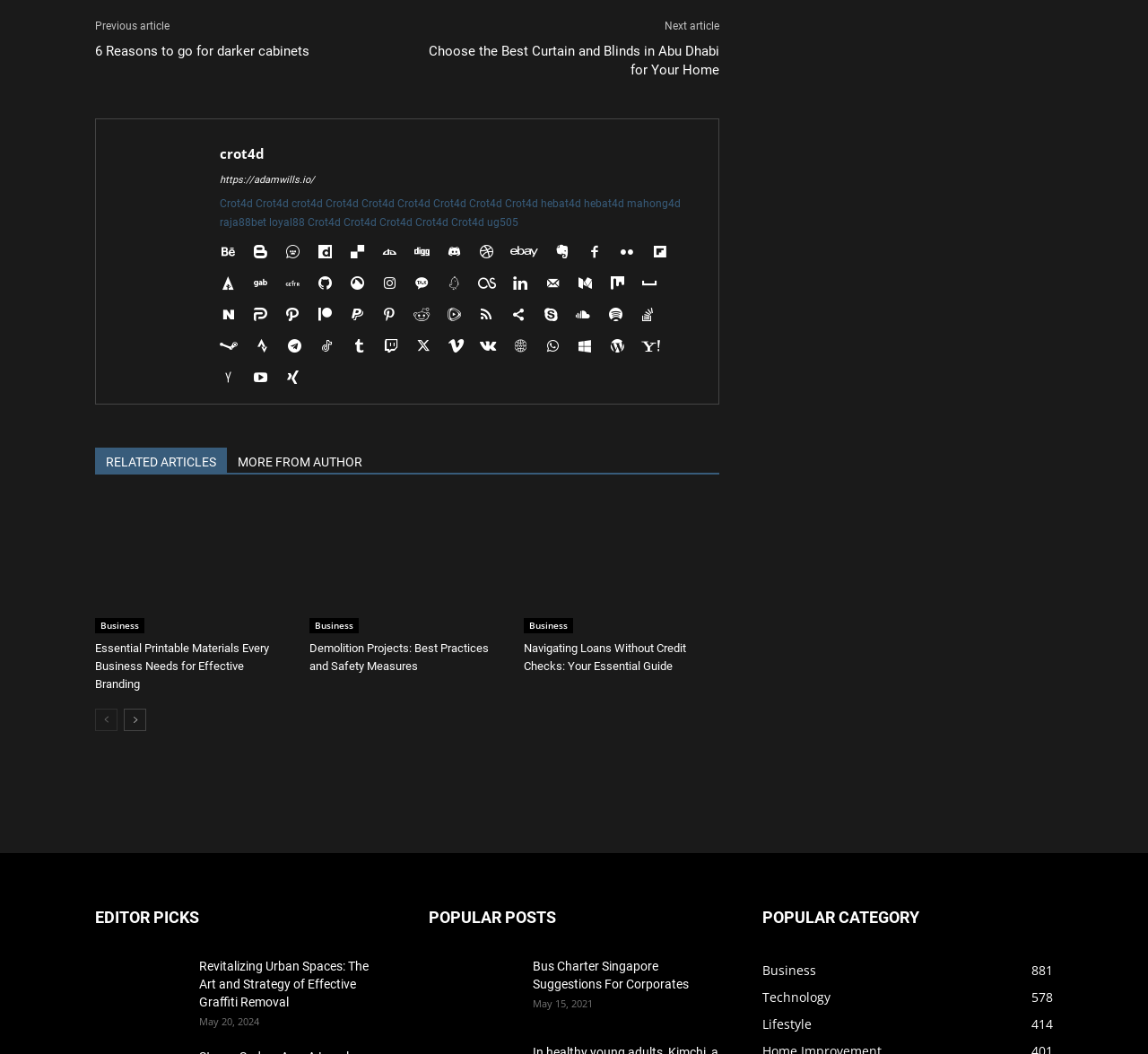What is the position of the 'Next article' button?
Please provide an in-depth and detailed response to the question.

By analyzing the bounding box coordinates of the 'Next article' button, I can determine that it is located at [0.579, 0.019, 0.627, 0.031], which corresponds to the bottom right region of the webpage.